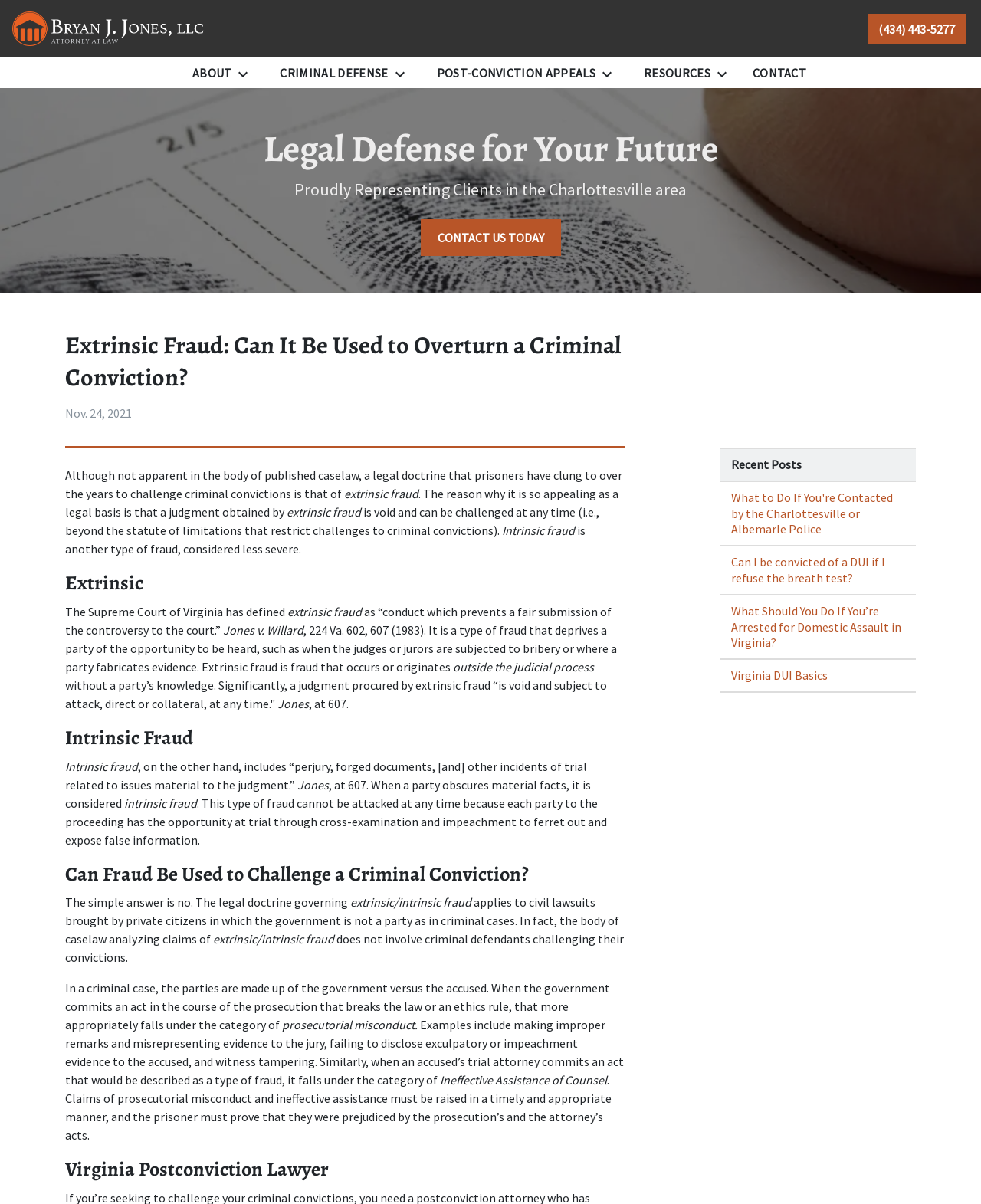Answer the question below with a single word or a brief phrase: 
Can extrinsic fraud be used to challenge a criminal conviction?

No